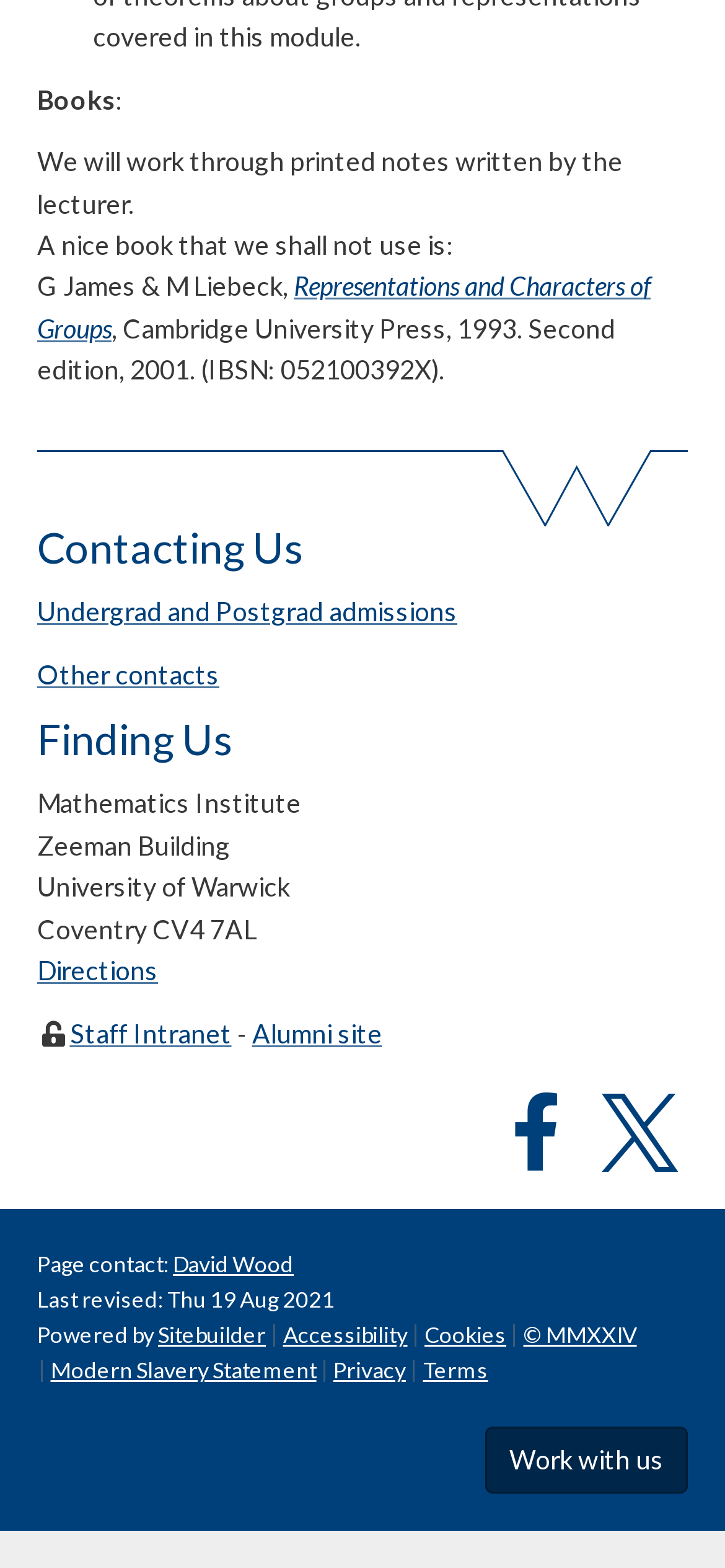Determine the bounding box coordinates for the element that should be clicked to follow this instruction: "Contact 'David Wood'". The coordinates should be given as four float numbers between 0 and 1, in the format [left, top, right, bottom].

[0.238, 0.798, 0.405, 0.815]